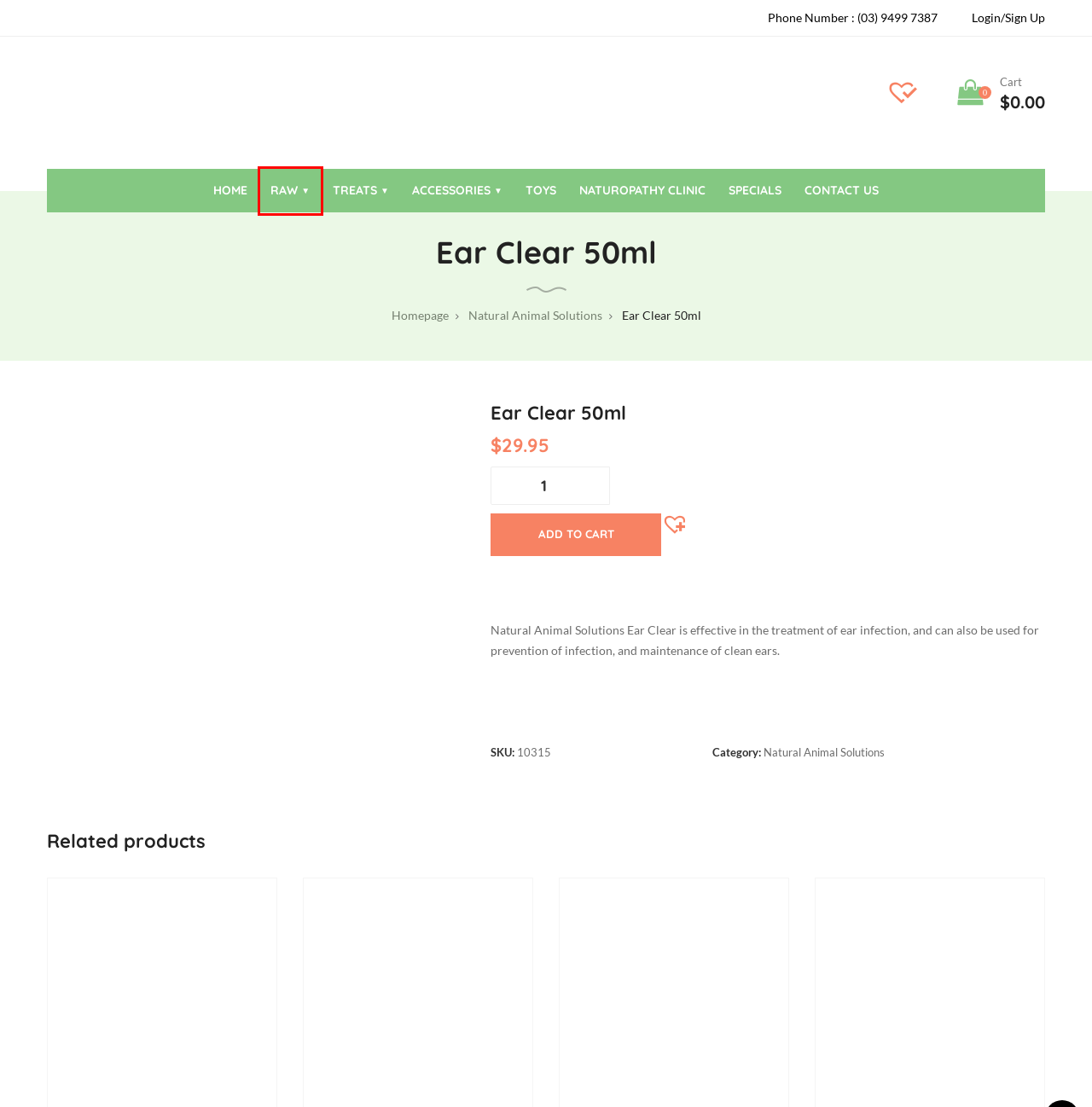Please examine the screenshot provided, which contains a red bounding box around a UI element. Select the webpage description that most accurately describes the new page displayed after clicking the highlighted element. Here are the candidates:
A. Specials Archives - Barking Good
B. Natural Animal Solutions Archives - Barking Good
C. Raw Dog Food Servicing Melbourne | Barking Good
D. Natural Dog treats Melbourne | Barking Good
E. Toys Archives - Barking Good
F. Wishlist - Barking Good
G. Contact Us - Barking Good
H. Animal & Pet Naturopath Melbourne | Barking Good

C